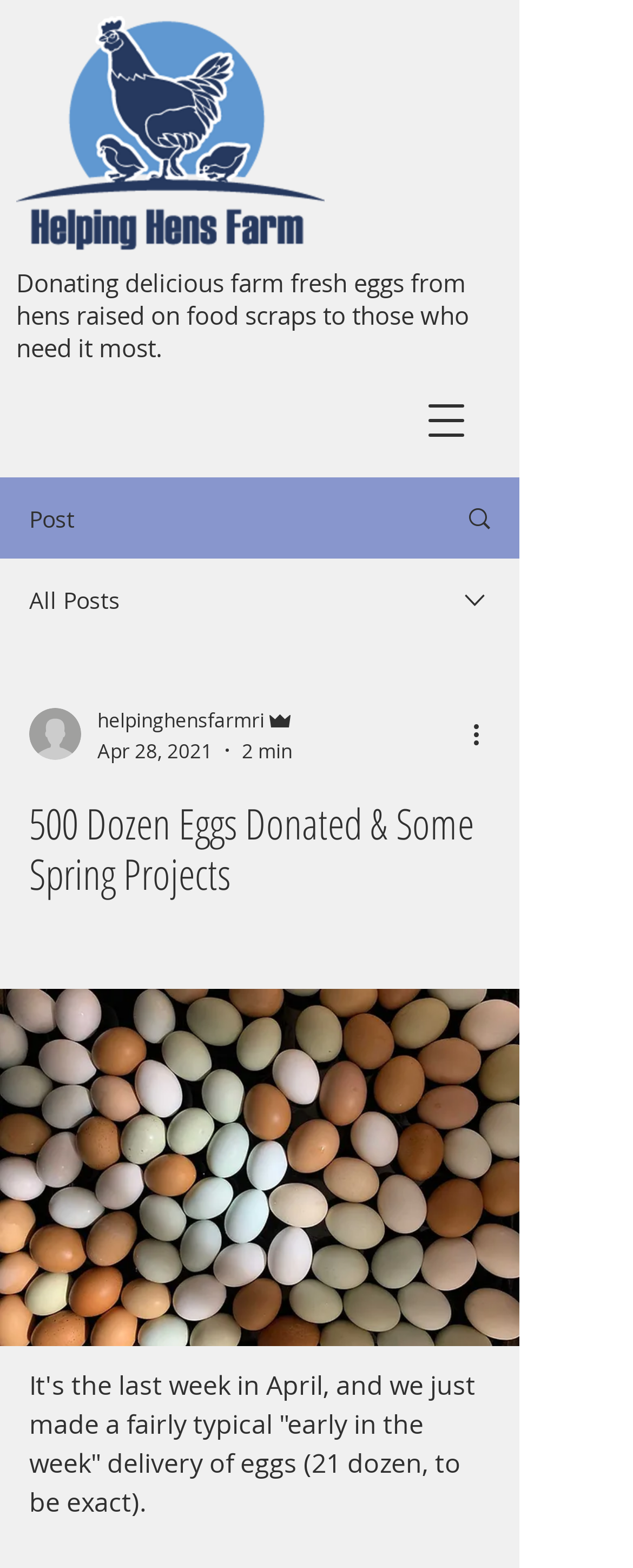Using the provided element description: "aria-label="More actions"", identify the bounding box coordinates. The coordinates should be four floats between 0 and 1 in the order [left, top, right, bottom].

[0.738, 0.456, 0.8, 0.48]